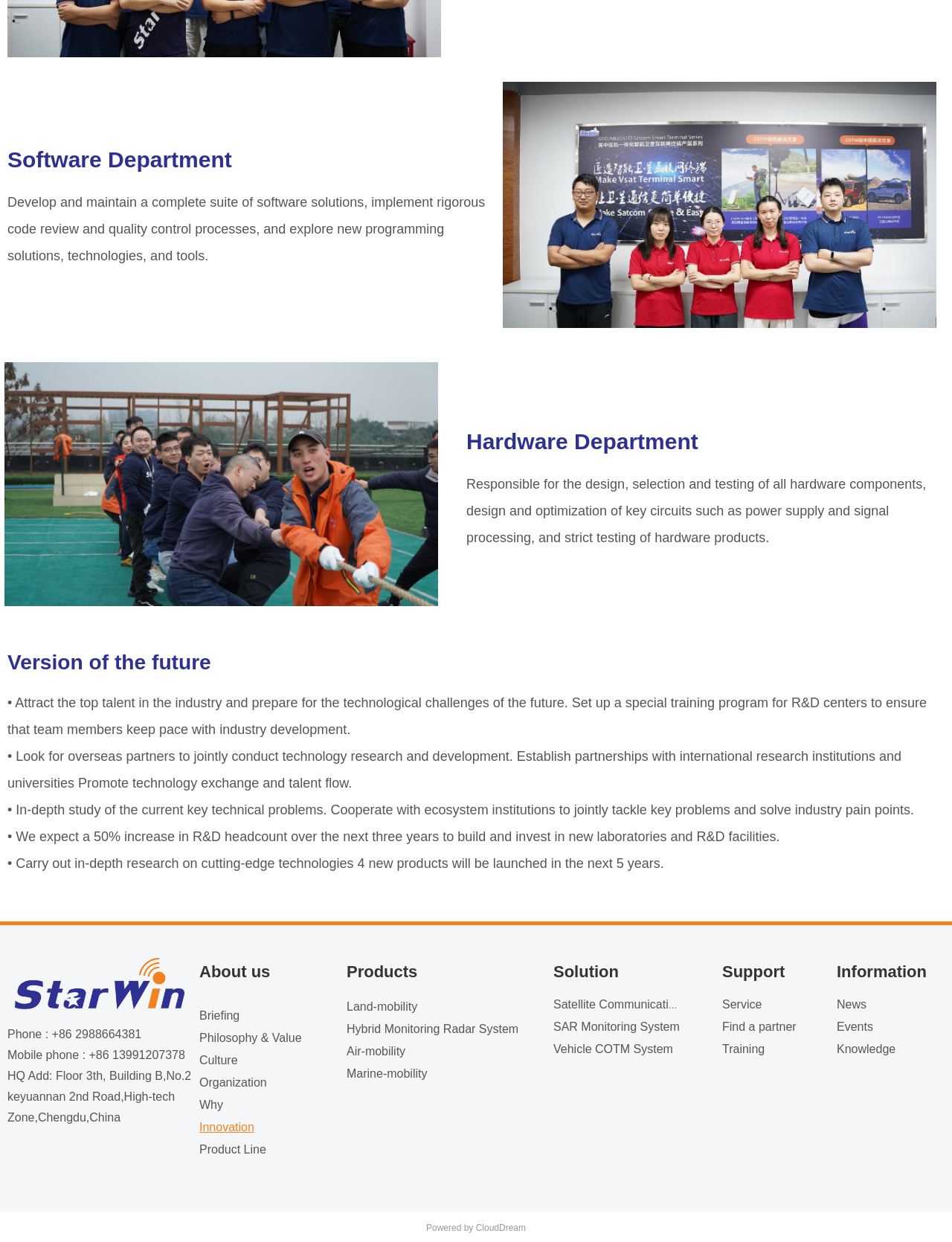What is the purpose of the 'Support' section?
Please look at the screenshot and answer using one word or phrase.

Provide service, find a partner, training